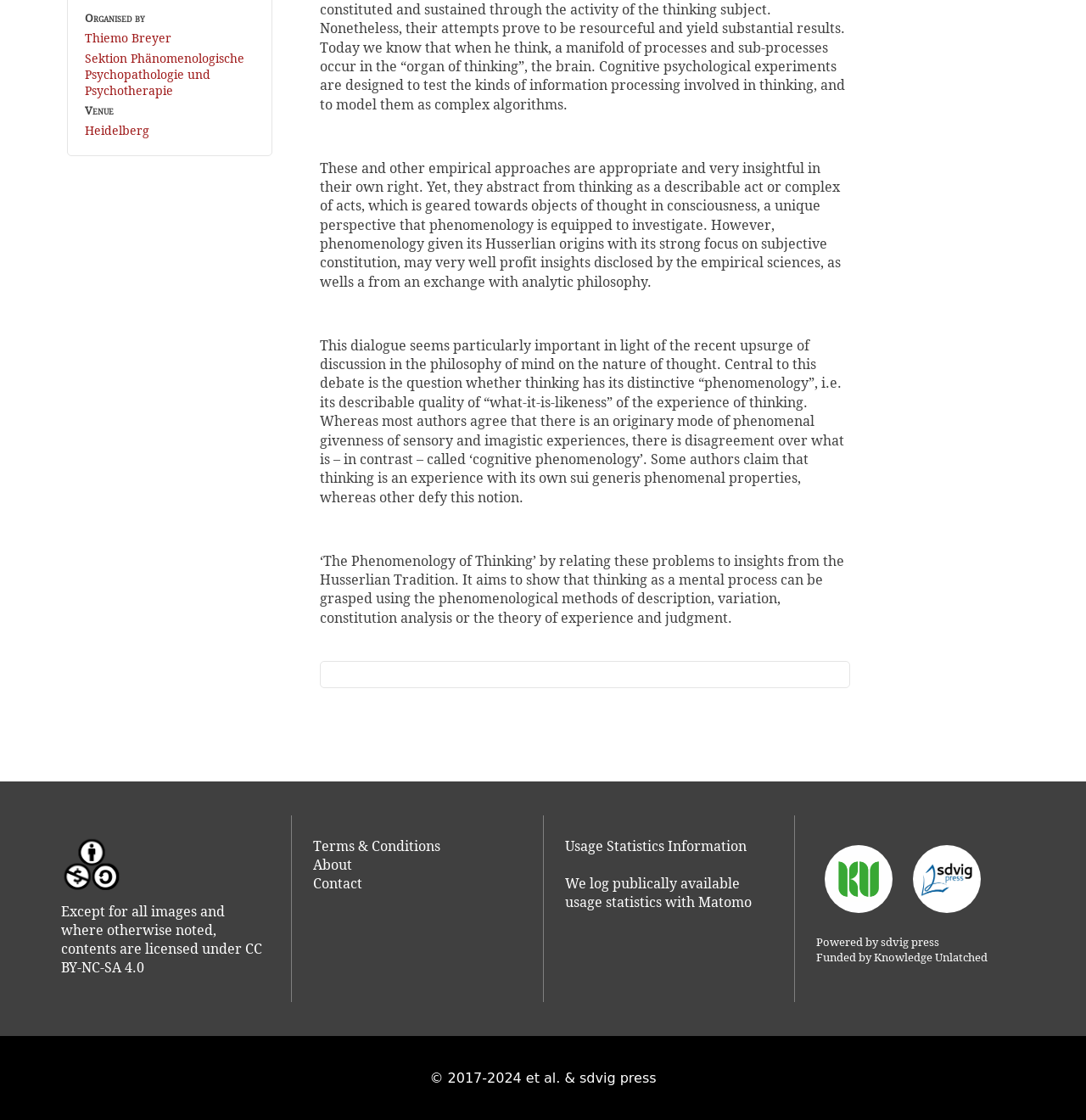Bounding box coordinates are specified in the format (top-left x, top-left y, bottom-right x, bottom-right y). All values are floating point numbers bounded between 0 and 1. Please provide the bounding box coordinate of the region this sentence describes: Save

None